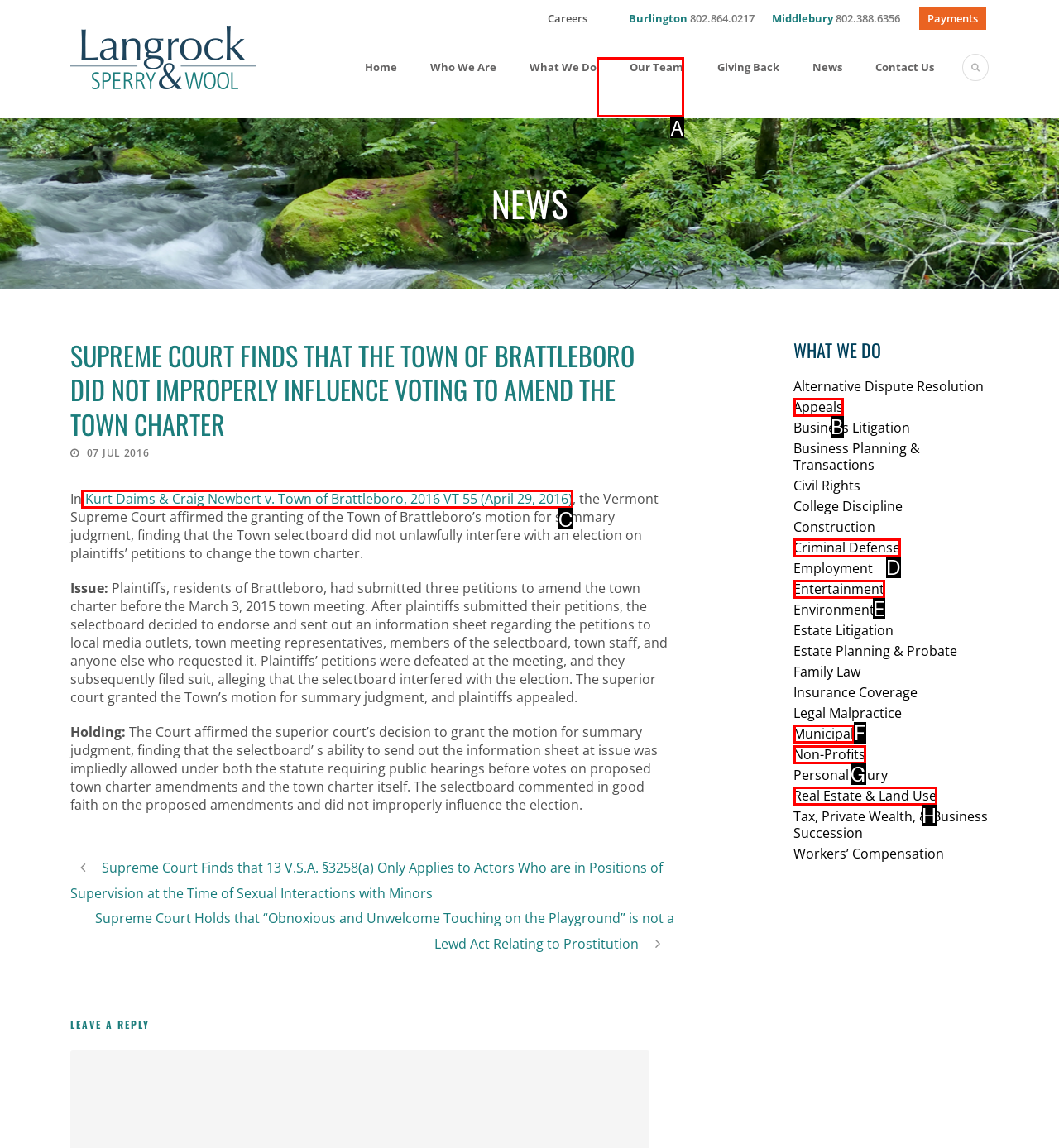Select the HTML element to finish the task: View the details of the Supreme Court case Reply with the letter of the correct option.

C